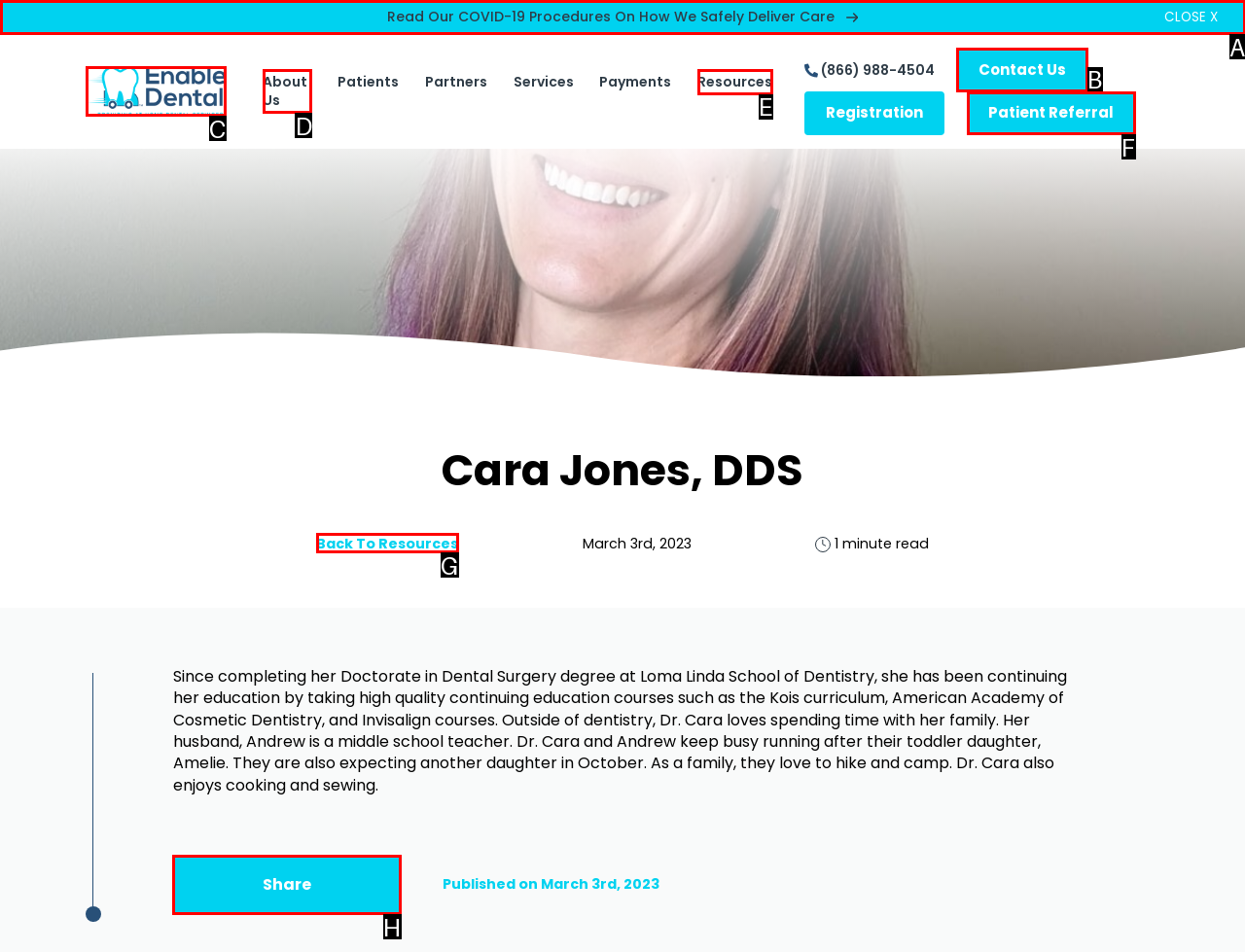Point out the HTML element I should click to achieve the following: Share this page Reply with the letter of the selected element.

H